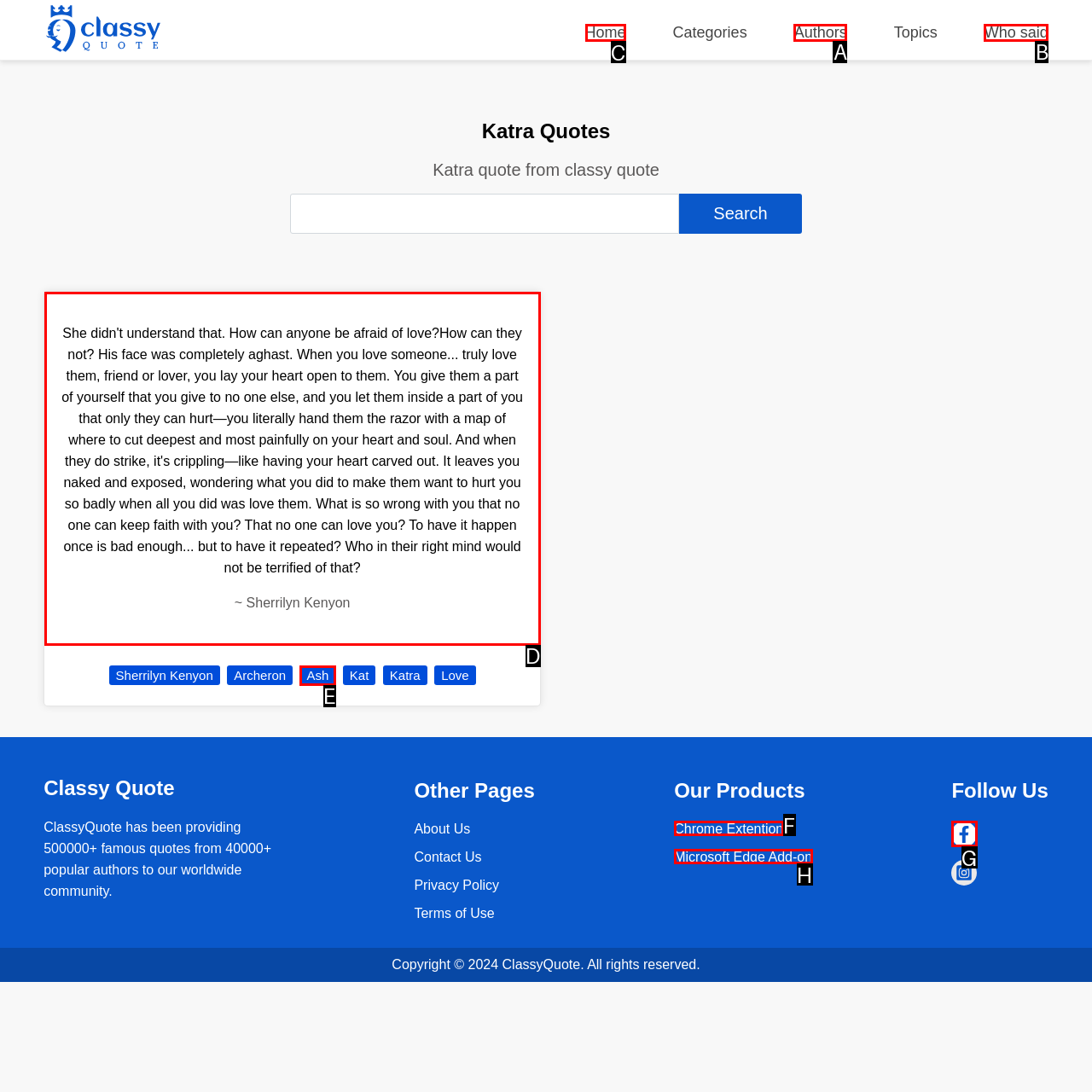Identify the HTML element to select in order to accomplish the following task: Visit the home page
Reply with the letter of the chosen option from the given choices directly.

C